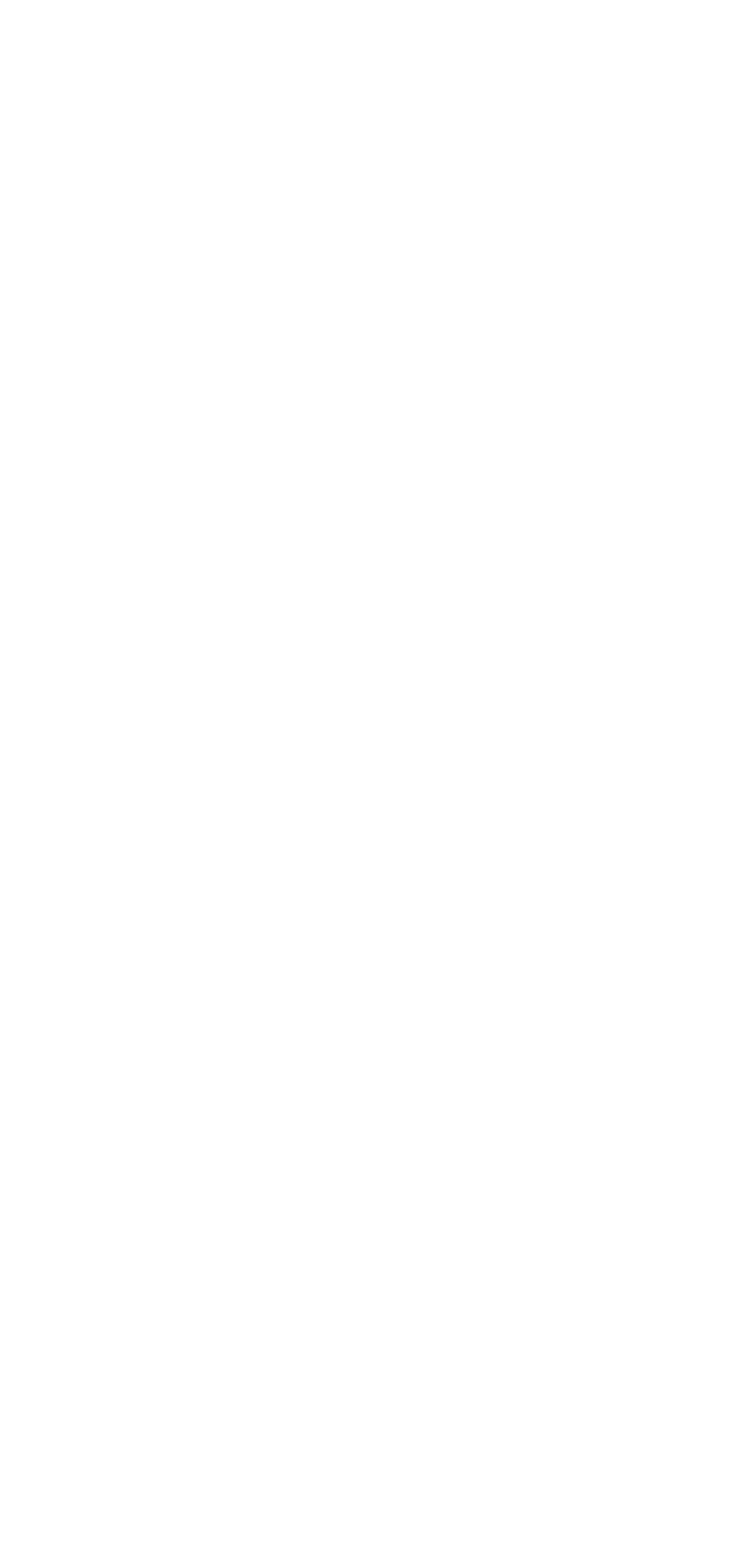Using the given description, provide the bounding box coordinates formatted as (top-left x, top-left y, bottom-right x, bottom-right y), with all values being floating point numbers between 0 and 1. Description: Comic Books

[0.459, 0.101, 0.746, 0.126]